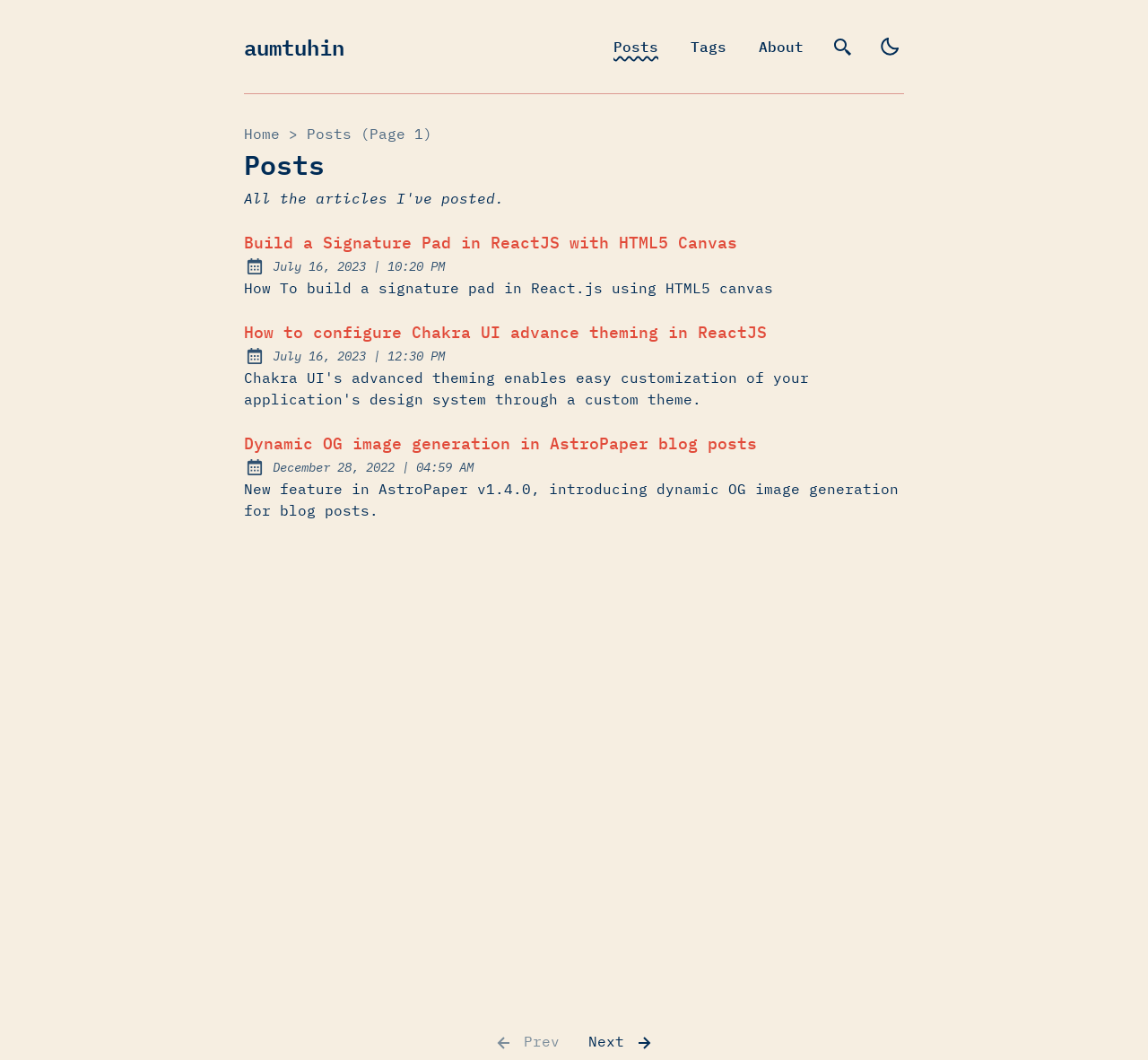Locate the bounding box coordinates of the area where you should click to accomplish the instruction: "view the next page".

[0.512, 0.972, 0.57, 0.994]